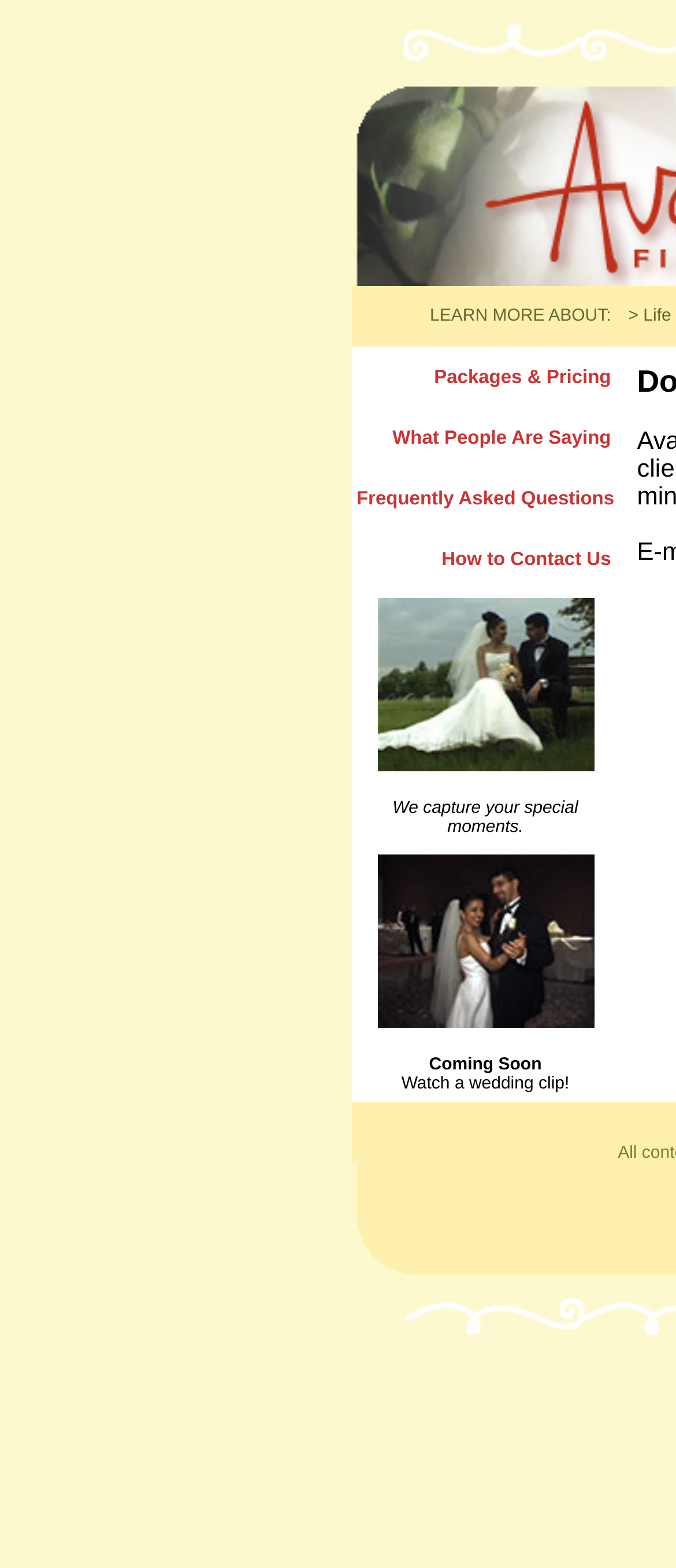Bounding box coordinates are specified in the format (top-left x, top-left y, bottom-right x, bottom-right y). All values are floating point numbers bounded between 0 and 1. Please provide the bounding box coordinate of the region this sentence describes: Frequently Asked Questions

[0.527, 0.311, 0.909, 0.324]